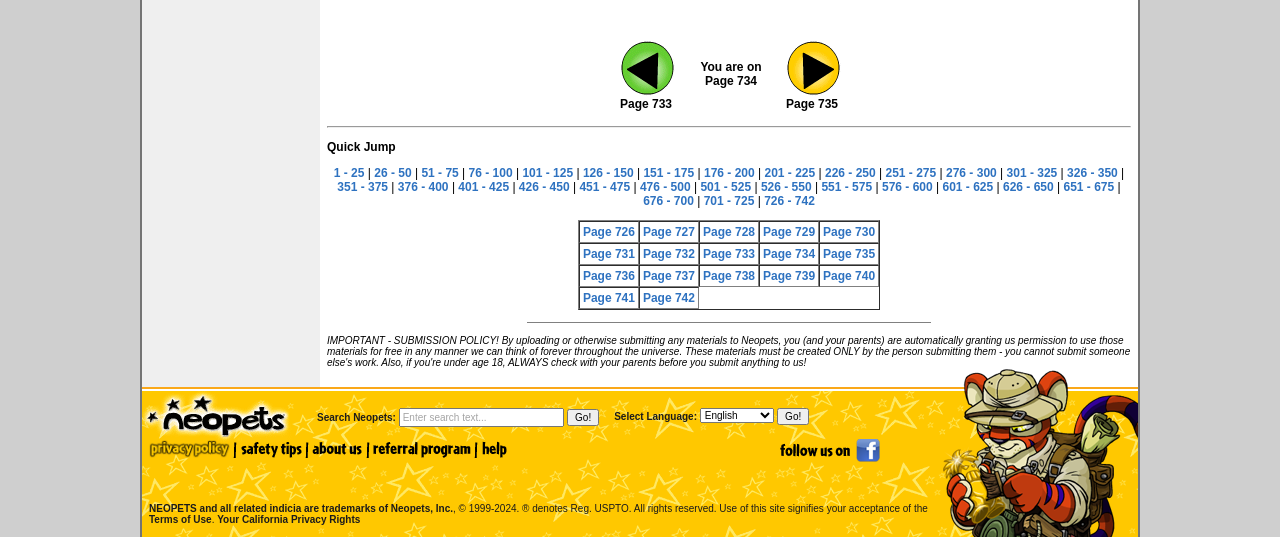How many grid cells are there in each row of the table?
Kindly offer a detailed explanation using the data available in the image.

Each row of the table contains five grid cells, each representing a page. This can be observed by looking at the table structure, where each row has five columns, each containing a page link.